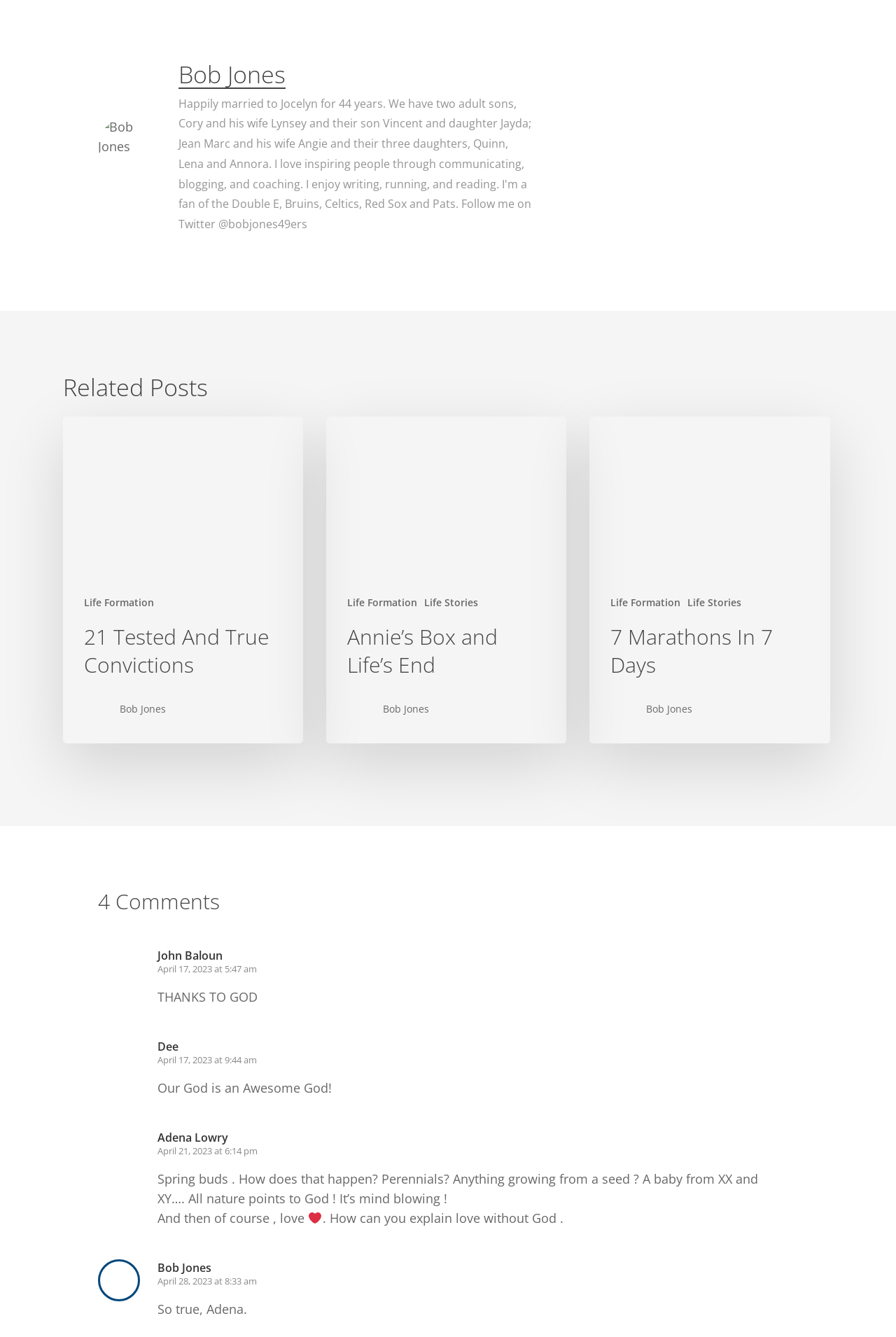What is the name of the person in the image?
Refer to the image and provide a one-word or short phrase answer.

Bob Jones